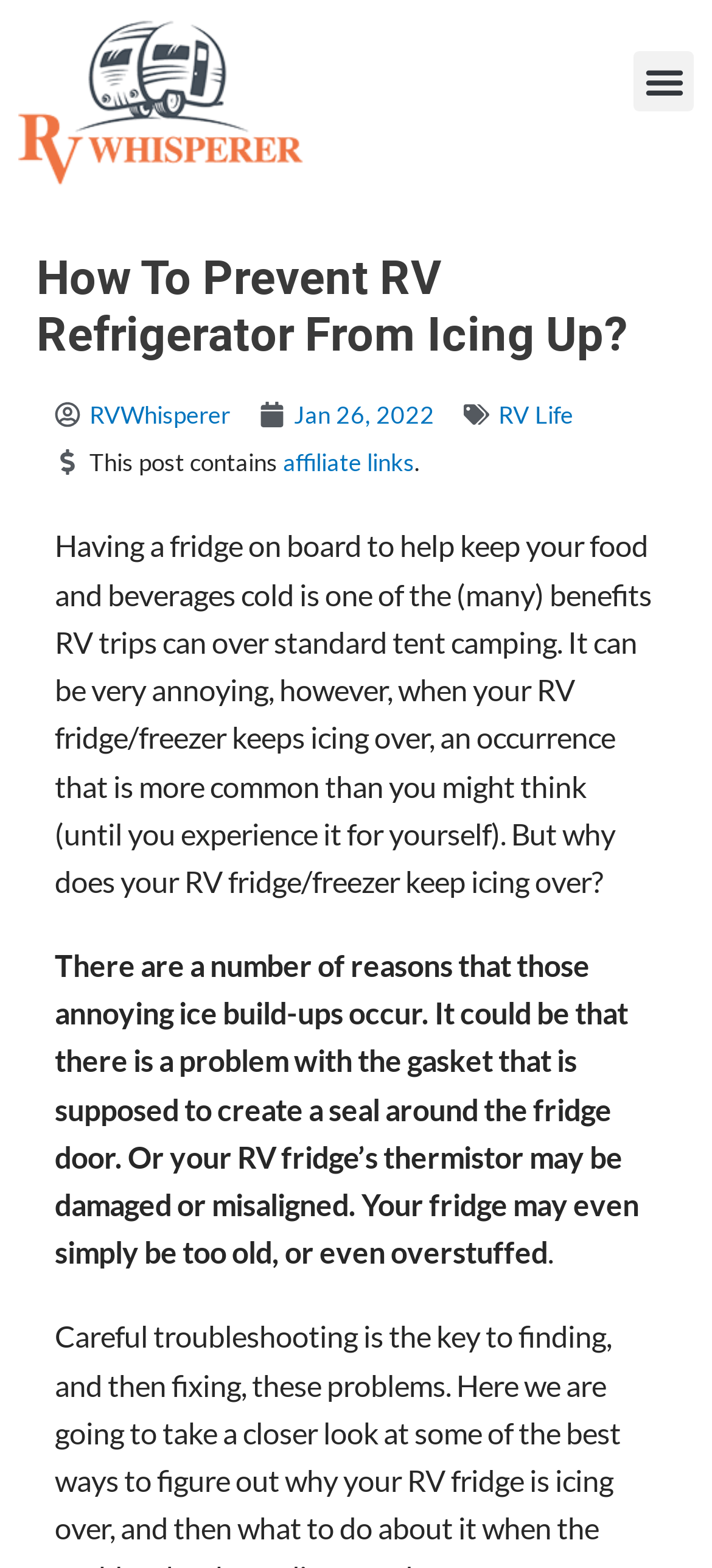What is the date of the article?
Using the screenshot, give a one-word or short phrase answer.

Jan 26, 2022